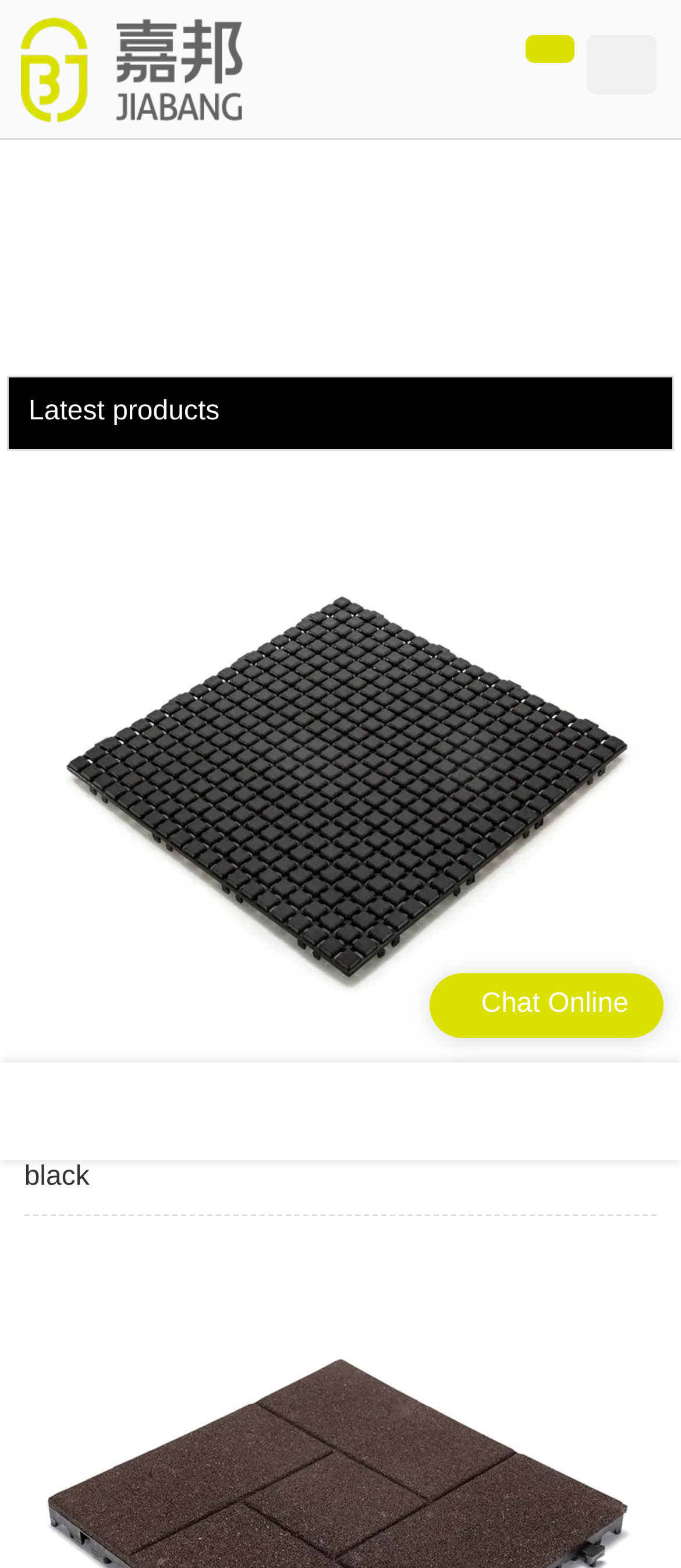Carefully examine the image and provide an in-depth answer to the question: How many products are displayed on the homepage?

There is at least one product displayed on the homepage, which is 'Non slip bathroom floor plastic mat JBPL3030N black'. This product has an image and a link associated with it.